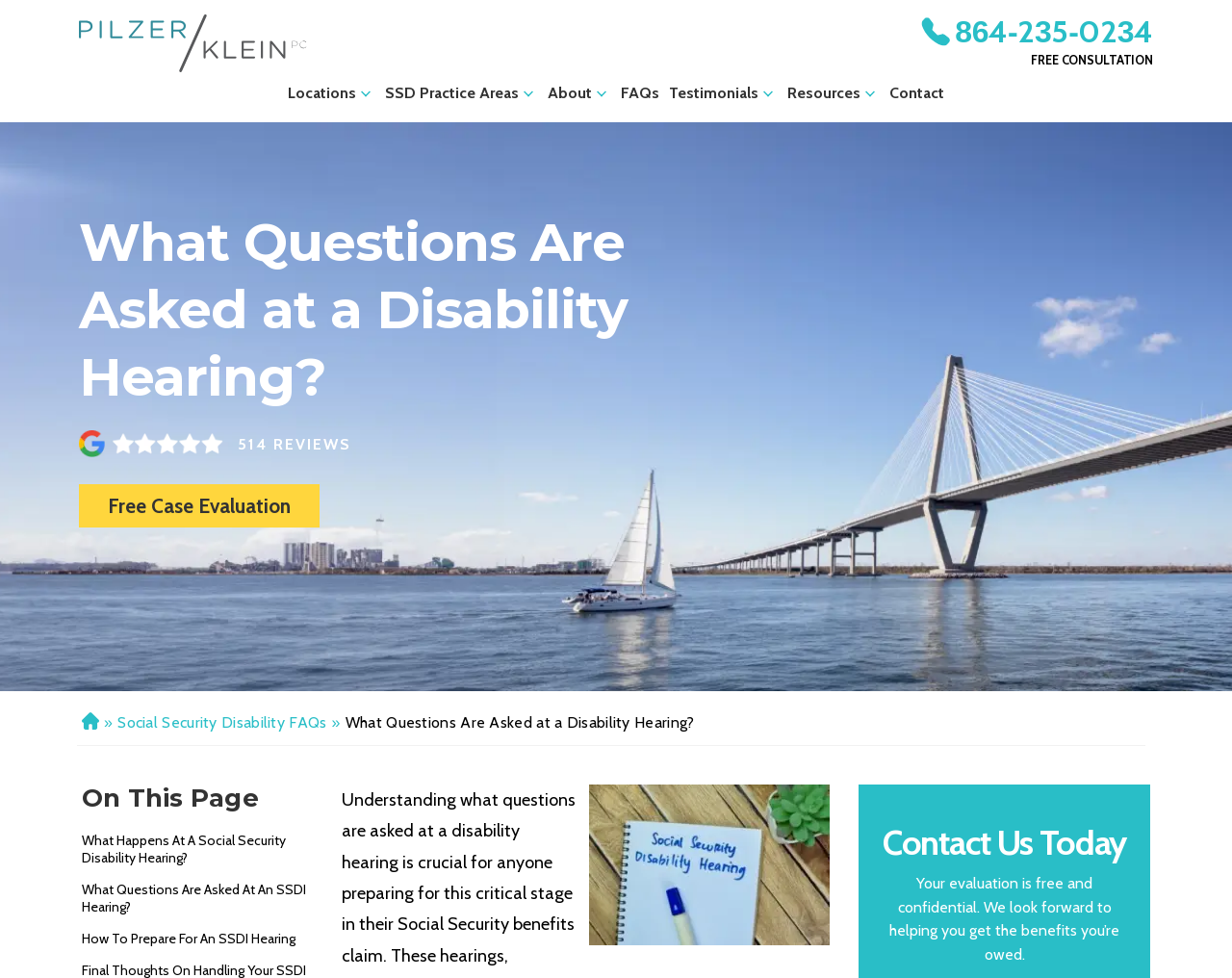Construct a comprehensive description capturing every detail on the webpage.

This webpage is about managing Social Security Disability Insurance (SSDI) hearings and provides resources for individuals seeking assistance with their claims. At the top of the page, there is a logo of "Pilzer Klein" with a link to the law firm's website. Next to it, there is a phone number "864-235-0234" and a "FREE CONSULTATION" button.

Below the top section, there are several links to different locations in South Carolina, including Greenville, Anderson, Taylors, Seneca, Simpsonville, Spartanburg, Mauldin, Pickens, and Easley, each with their respective Social Security Disability lawyers and applications links.

On the left side of the page, there are links to various practice areas, including SSDI hearings, applications, and qualifications. There are also links to "About" and "Attorneys" sections, which provide information about the law firm and its attorneys, Don Pilzer and Kevin Klein.

In the main content area, there is a heading "What Questions Are Asked at a Disability Hearing?" followed by a Google Review image and a text "514 REVIEWS". Below it, there is a link to "Free Case Evaluation" and a brief introduction to the webpage's content.

The webpage also features a section "On This Page" with links to different parts of the webpage, including "What Happens At A Social Security Disability Hearing?", "What Questions Are Asked At An SSDI Hearing?", and "How To Prepare For An SSDI Hearing". Each of these sections provides detailed information about the SSDI hearing process and how to prepare for it.

At the bottom of the page, there is a "Contact Us Today" section with a heading and a brief text encouraging visitors to seek a free and confidential evaluation.